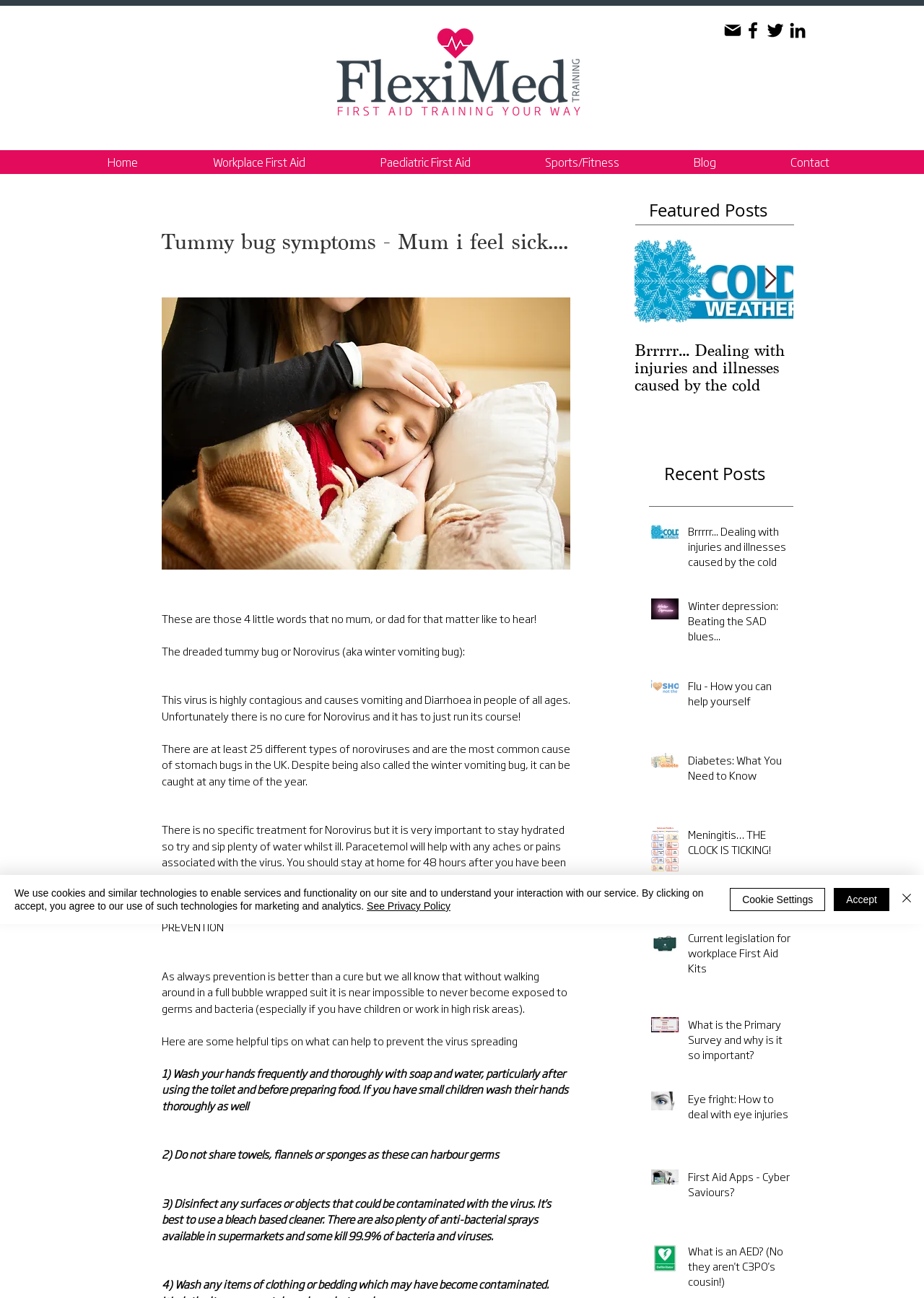What is the name of the training mentioned on the webpage?
Refer to the image and provide a detailed answer to the question.

On the webpage, I can see a button with the text 'Tummy bug symptoms - Fleximed training', which suggests that Fleximed is a type of training related to tummy bug symptoms.